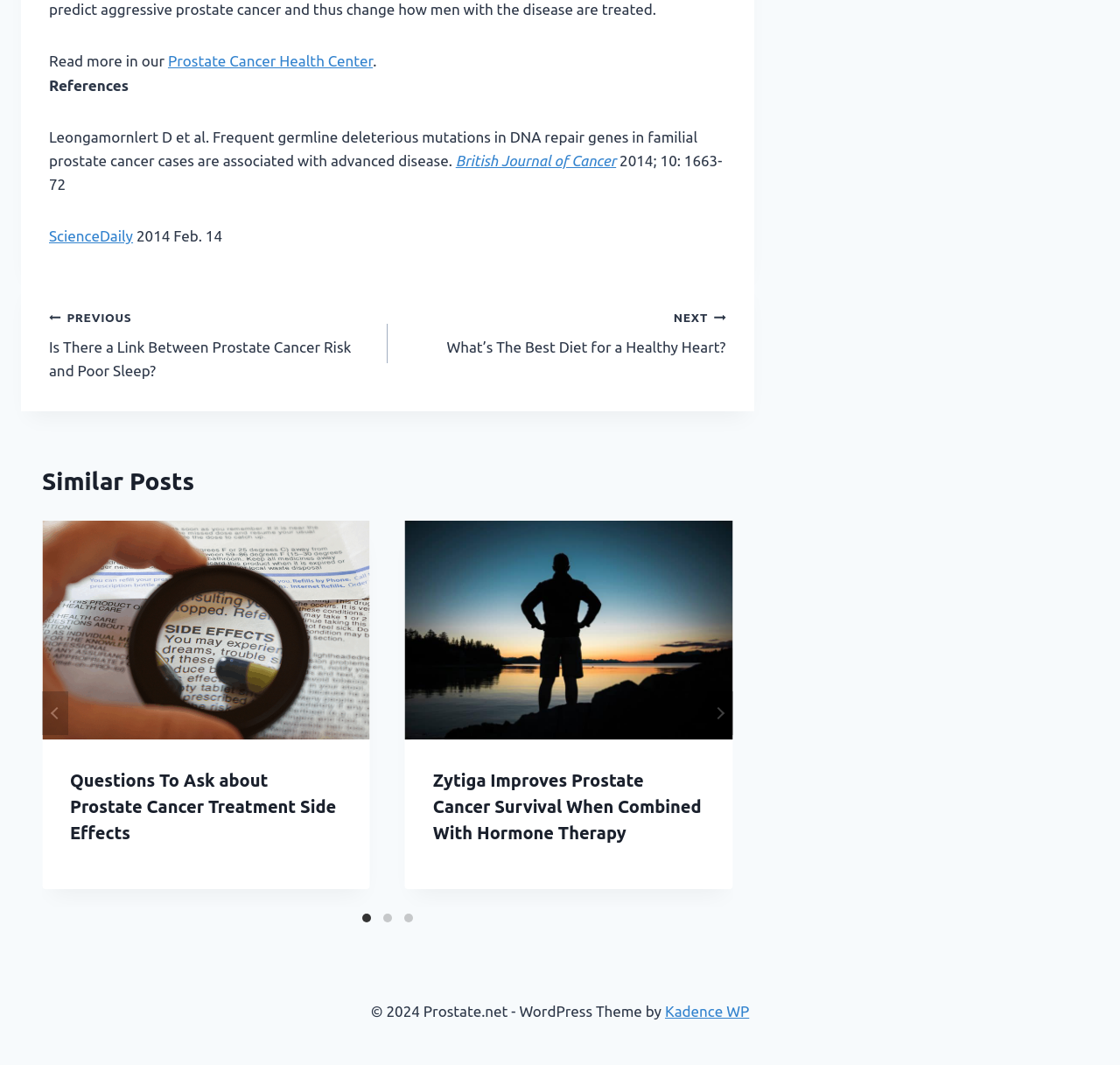What is the copyright year of the website?
Provide a detailed and extensive answer to the question.

I found the copyright information by looking at the StaticText element with ID 297, which contains the text '© 2024 Prostate.net - WordPress Theme by'. The copyright year of the website is 2024.